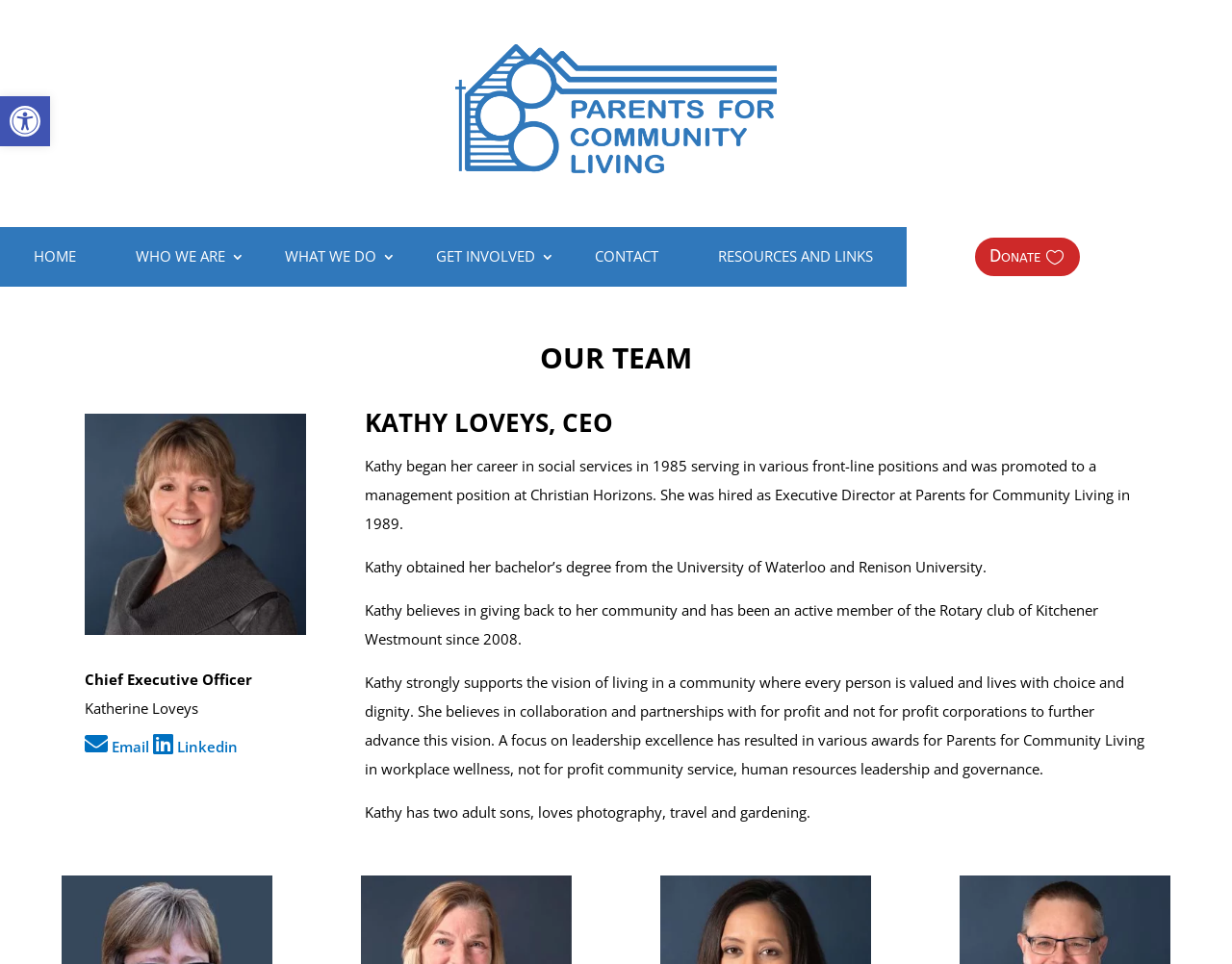What is the degree Kathy obtained?
Please look at the screenshot and answer using one word or phrase.

bachelor’s degree